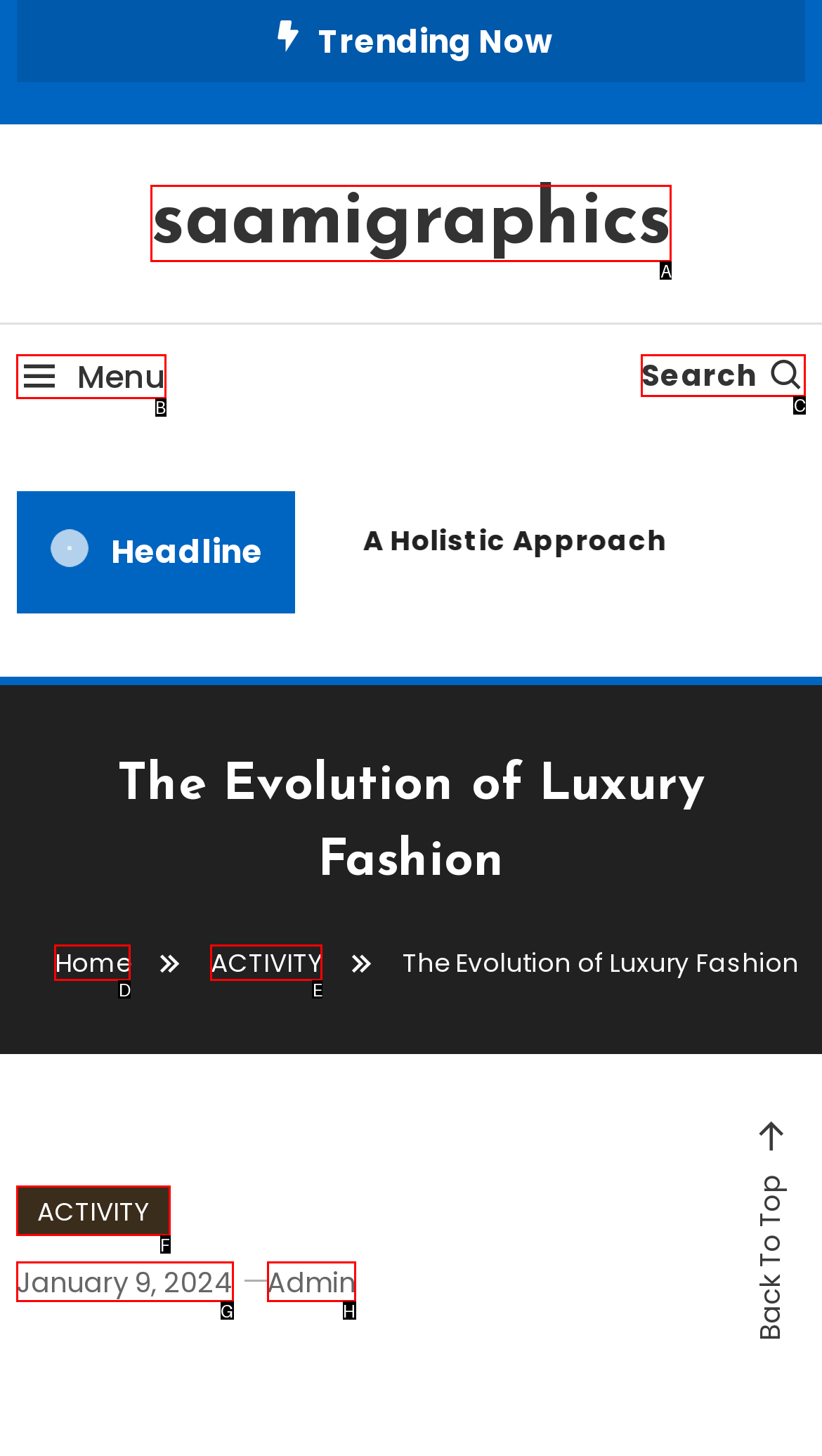Specify the letter of the UI element that should be clicked to achieve the following: Click on the 'saamigraphics' link
Provide the corresponding letter from the choices given.

A